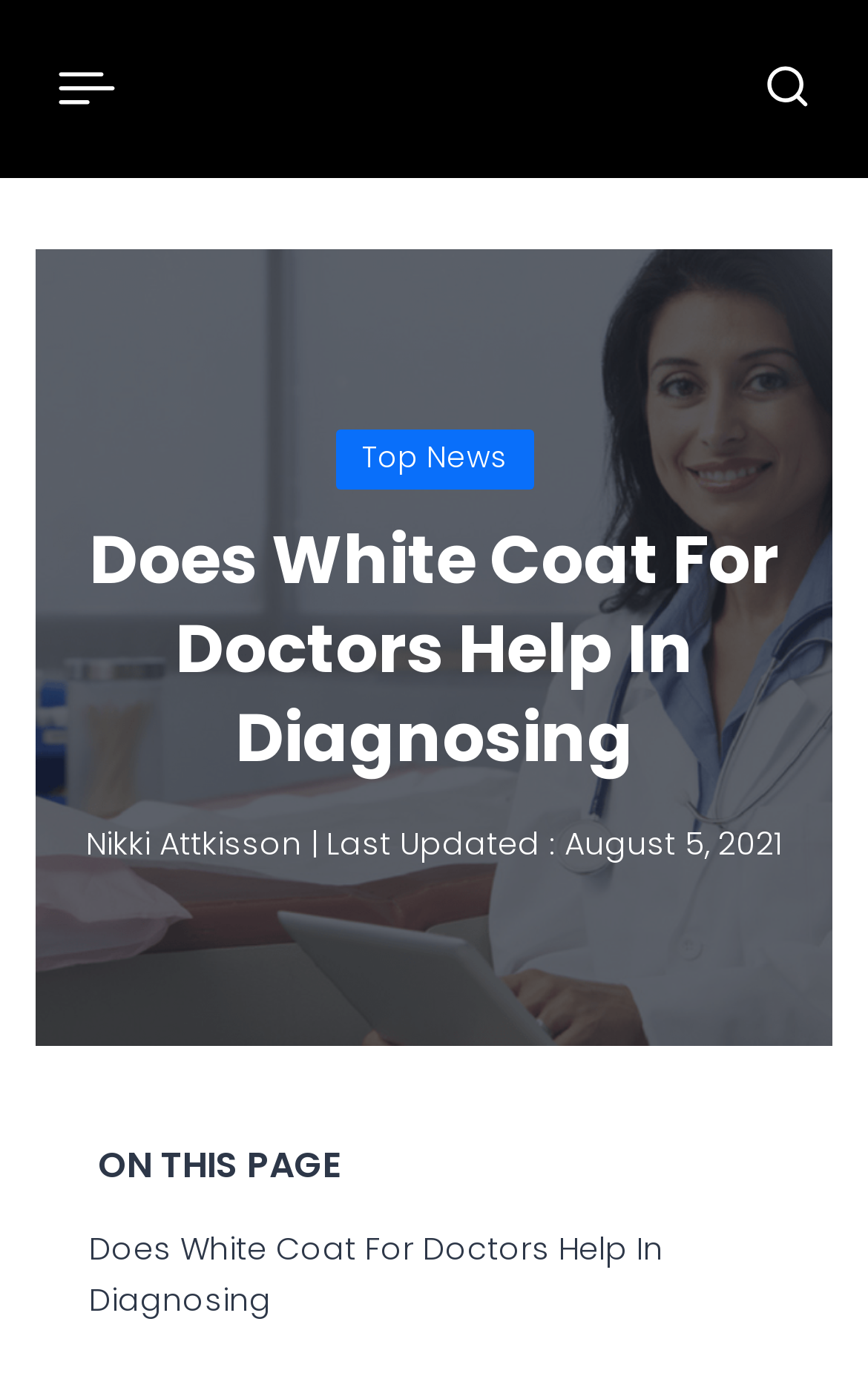How many buttons are present in the top section of the webpage?
Provide an in-depth answer to the question, covering all aspects.

There are two buttons present in the top section of the webpage, one is the 'Open menu' button and the other is the 'View Search Form' button.